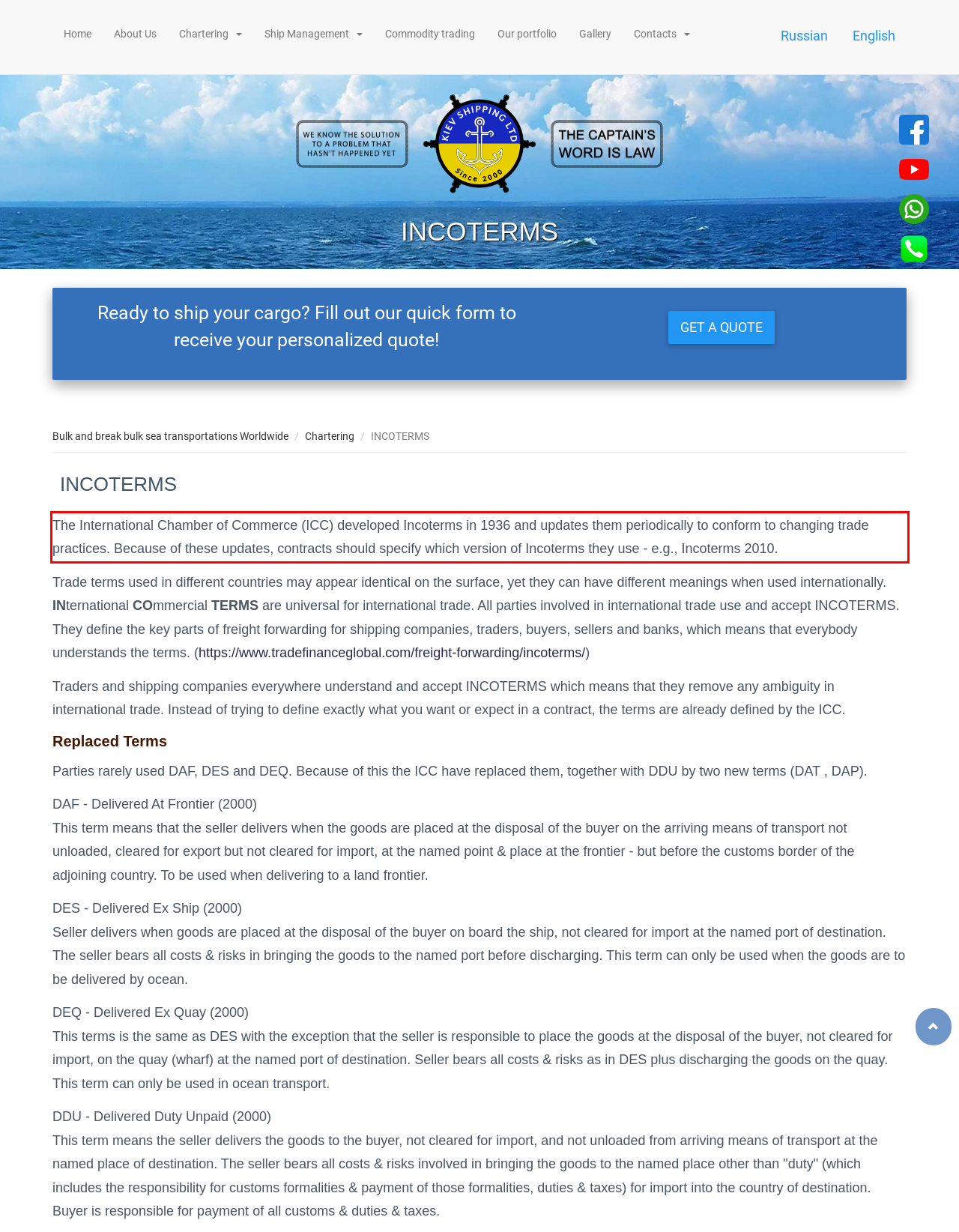Examine the webpage screenshot and use OCR to obtain the text inside the red bounding box.

The International Chamber of Commerce (ICC) developed Incoterms in 1936 and updates them periodically to conform to changing trade practices. Because of these updates, contracts should specify which version of Incoterms they use - e.g., Incoterms 2010.